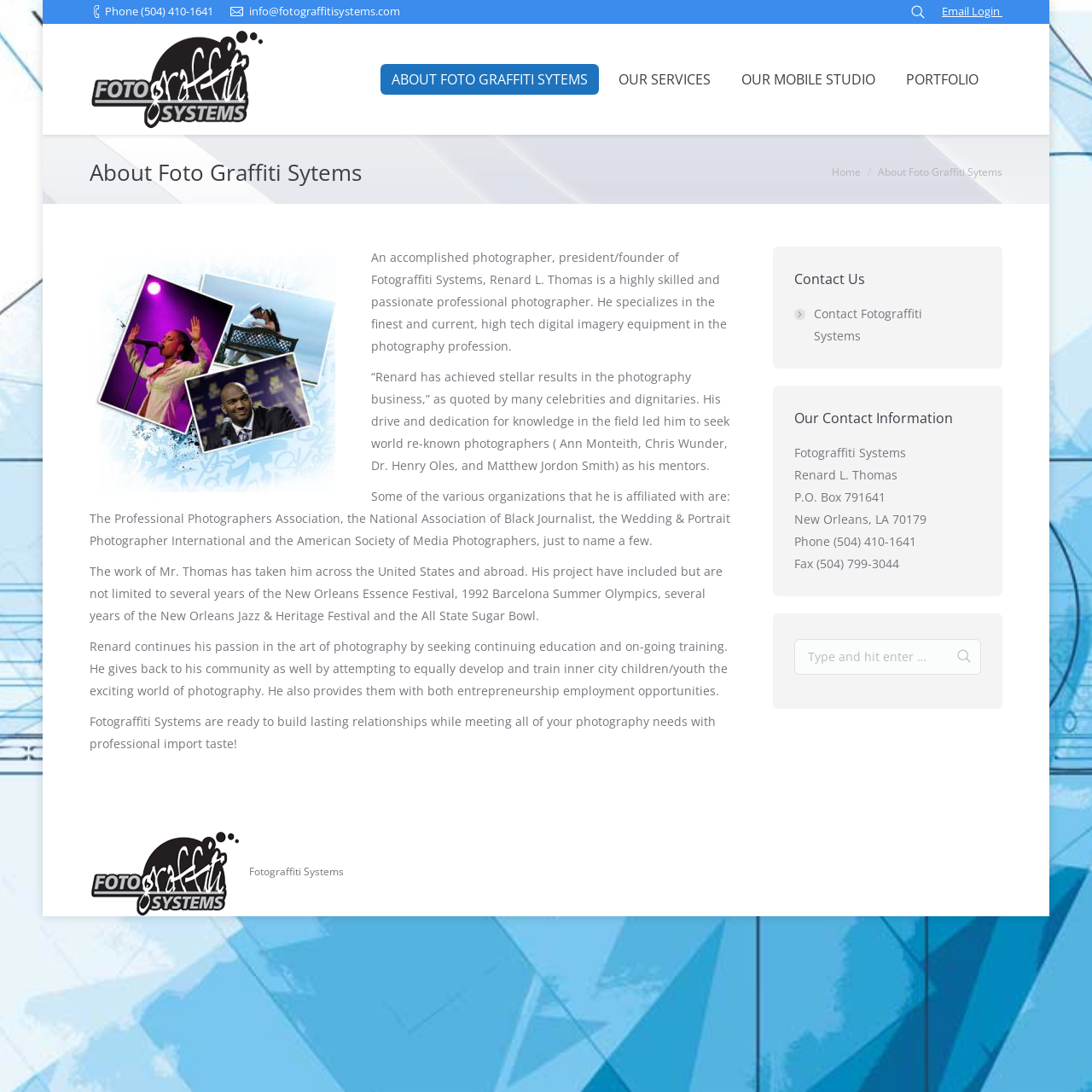Show me the bounding box coordinates of the clickable region to achieve the task as per the instruction: "Explore 'Online School Application Process'".

None